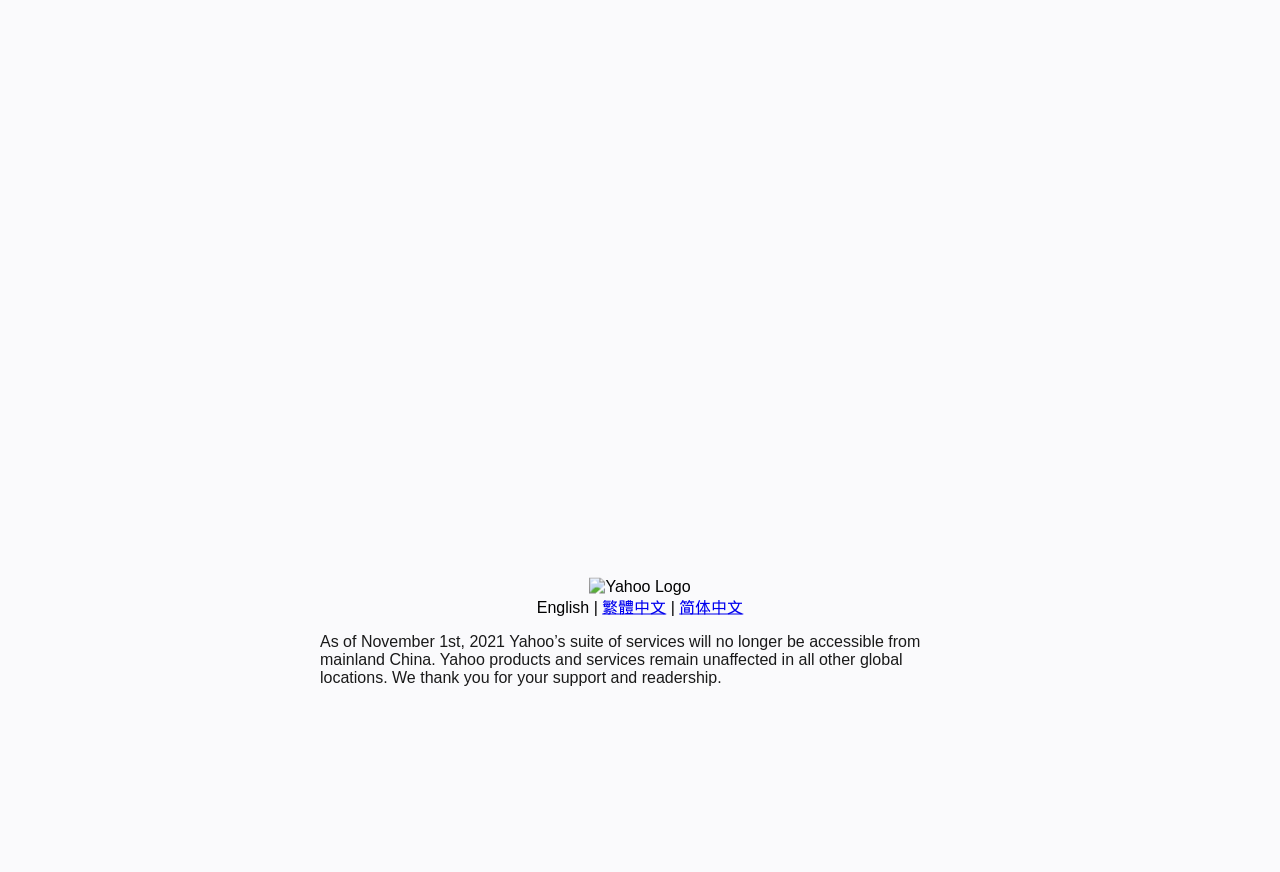Locate the bounding box of the UI element with the following description: "简体中文".

[0.531, 0.686, 0.581, 0.706]